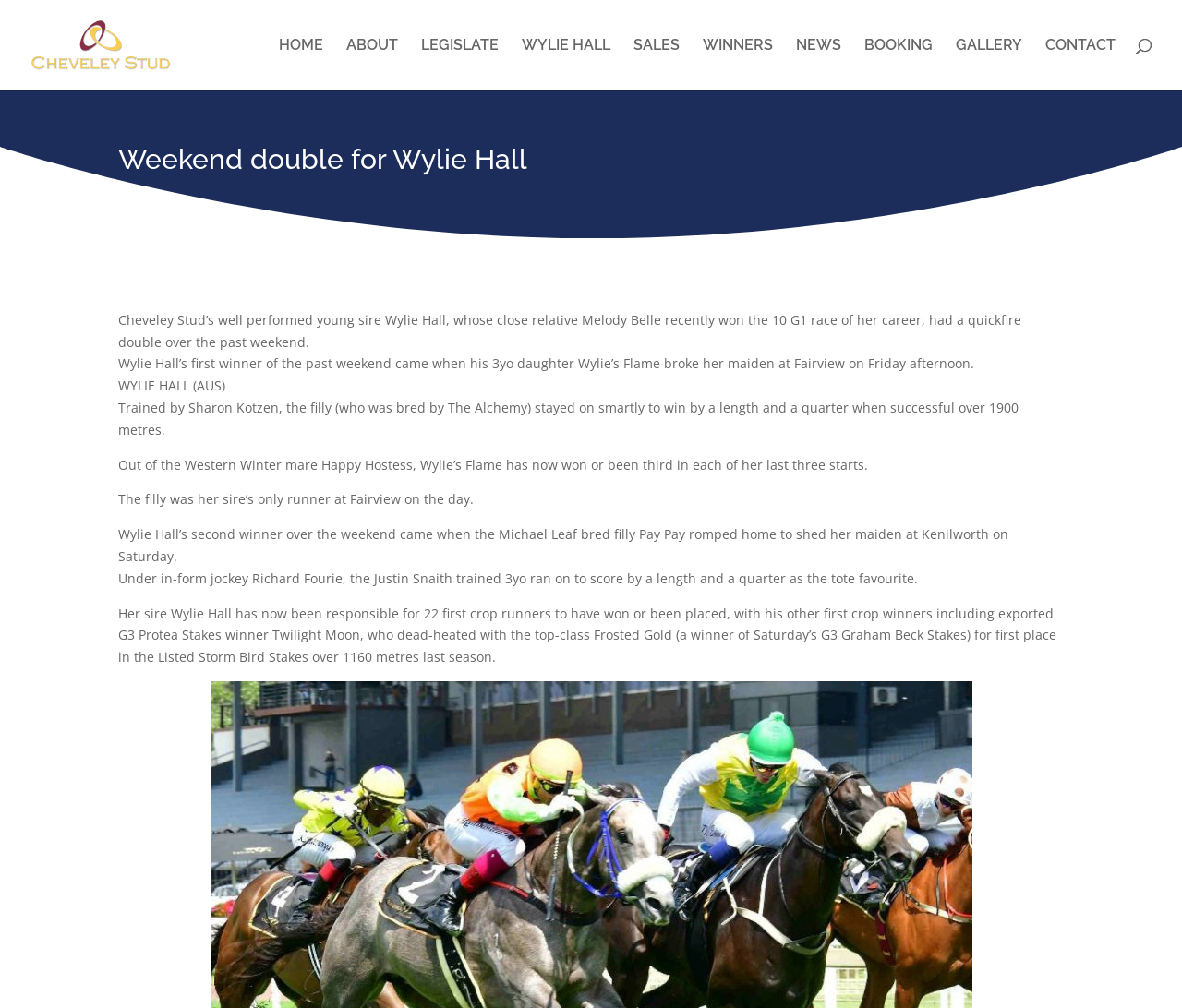Please identify the coordinates of the bounding box for the clickable region that will accomplish this instruction: "View the Cheveley Stud Farm image".

[0.027, 0.009, 0.202, 0.081]